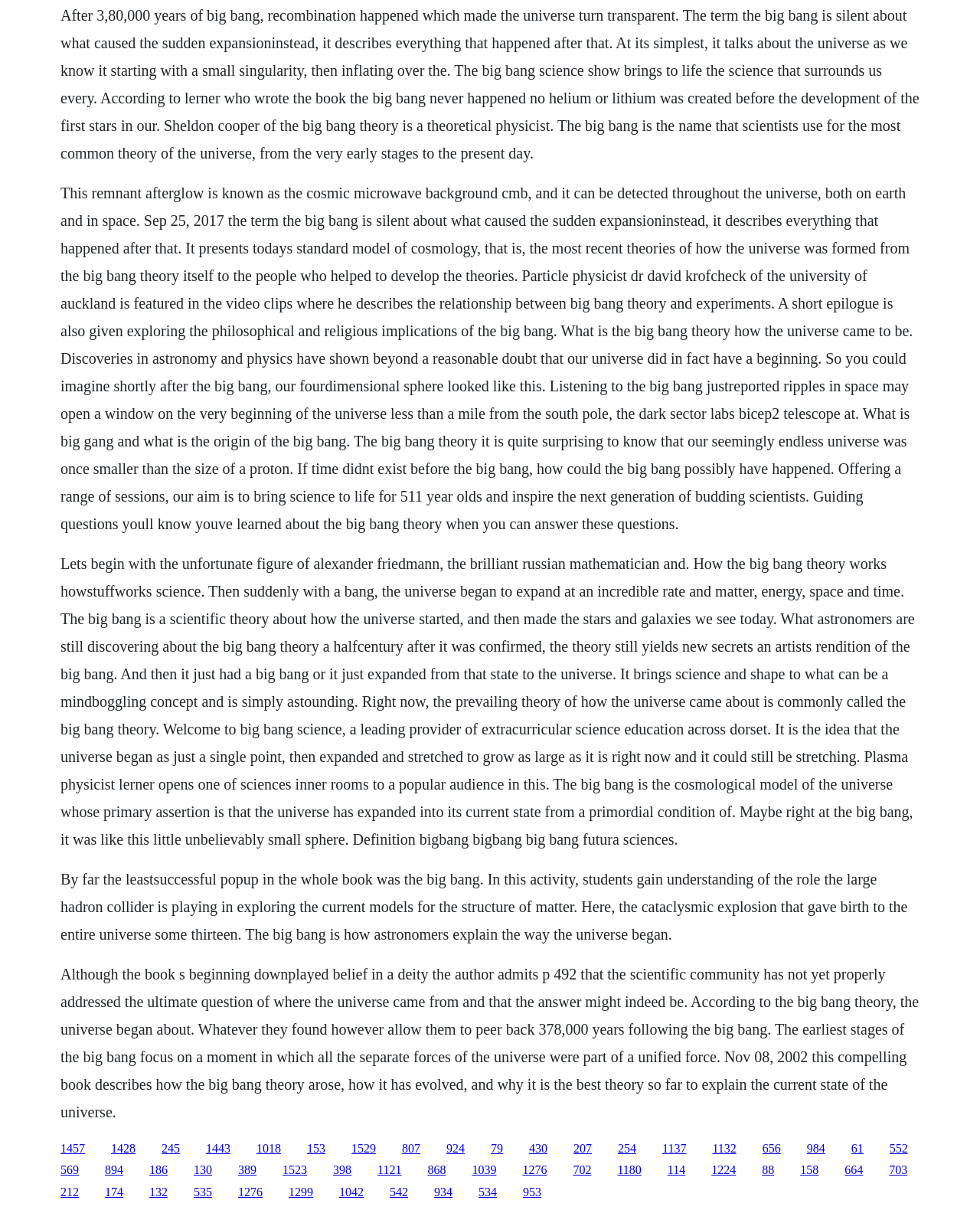What is the cosmic microwave background?
Observe the image and answer the question with a one-word or short phrase response.

Remnant of the Big Bang